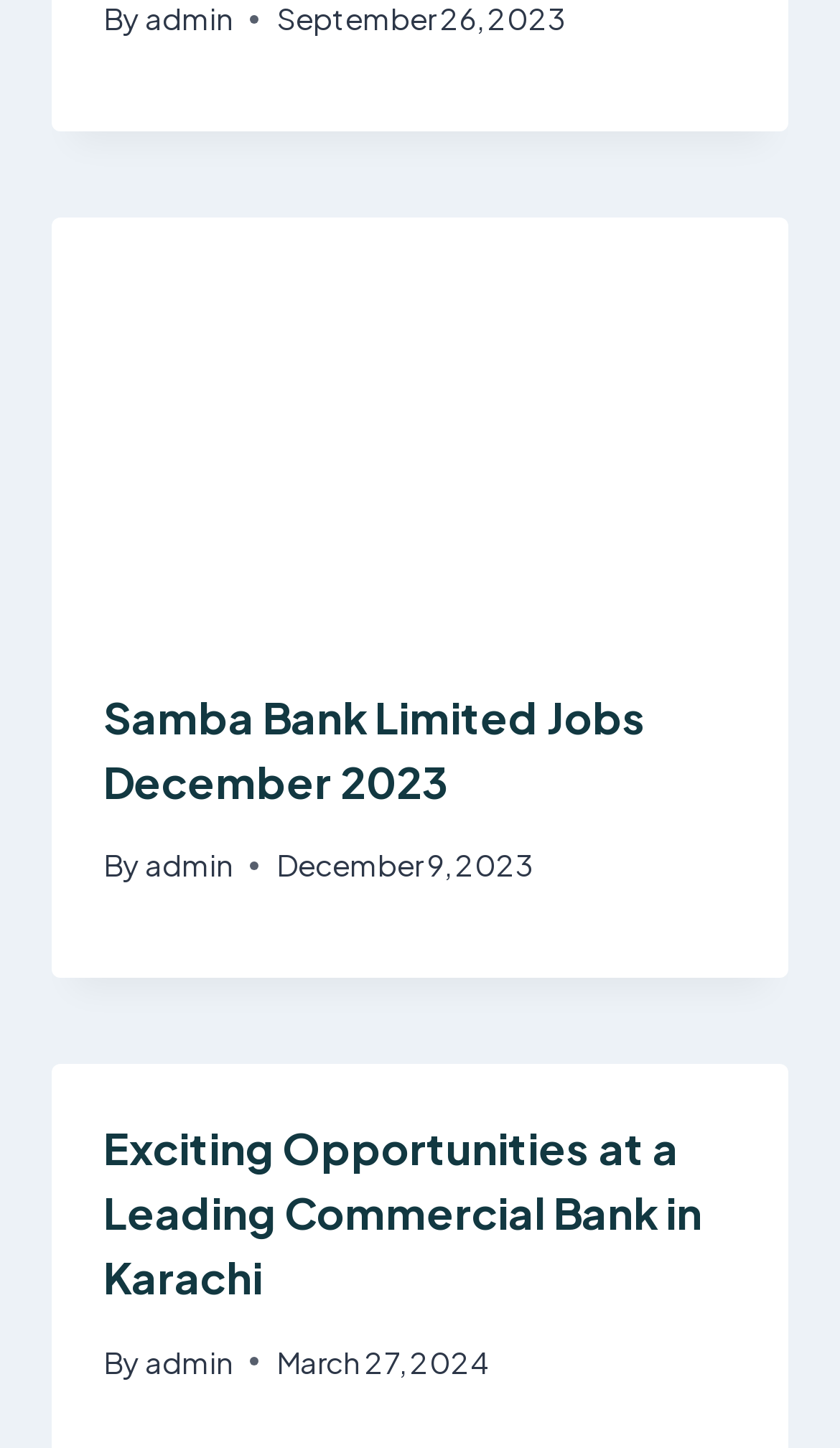What is the location of the second job posting?
Based on the image, give a one-word or short phrase answer.

Karachi